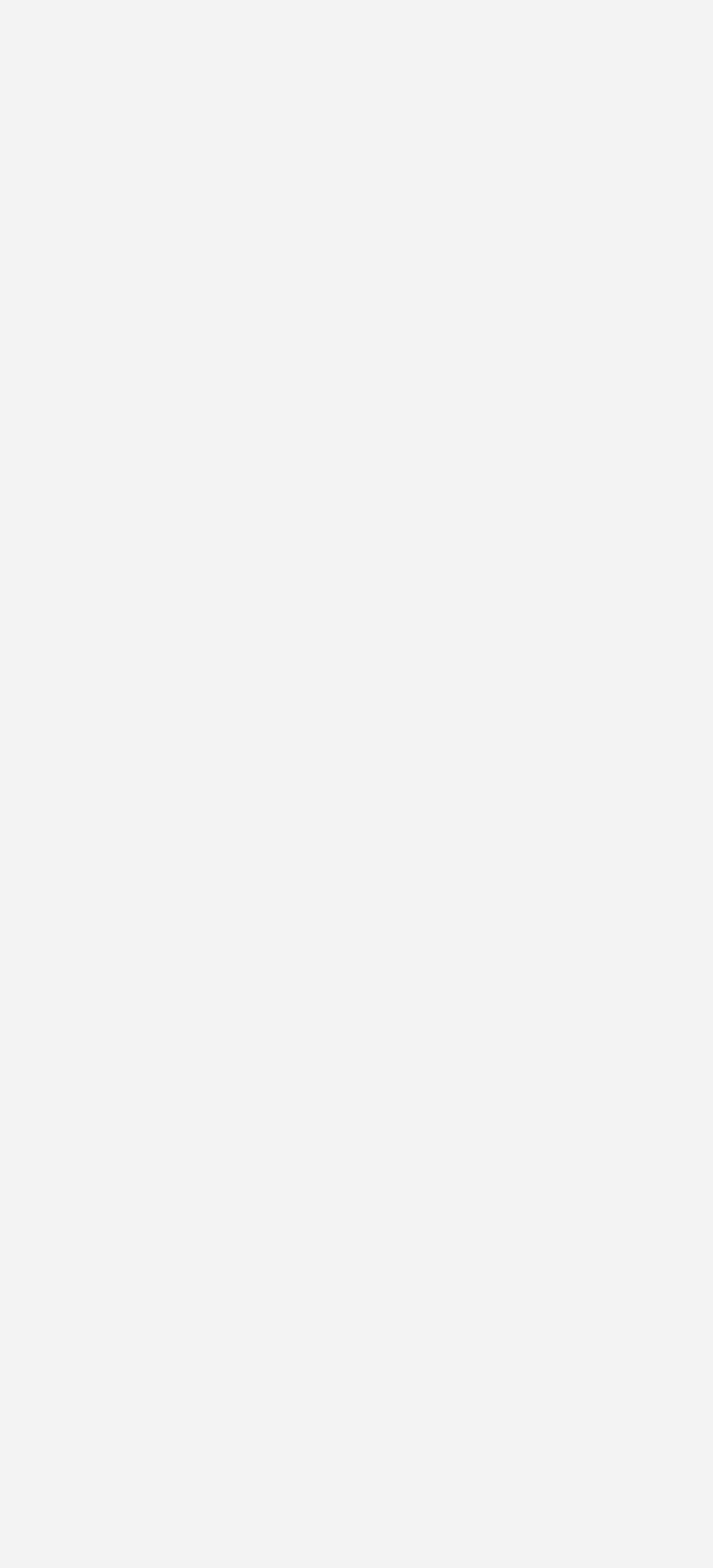Identify the bounding box coordinates of the section to be clicked to complete the task described by the following instruction: "Follow the user". The coordinates should be four float numbers between 0 and 1, formatted as [left, top, right, bottom].

[0.038, 0.306, 0.962, 0.353]